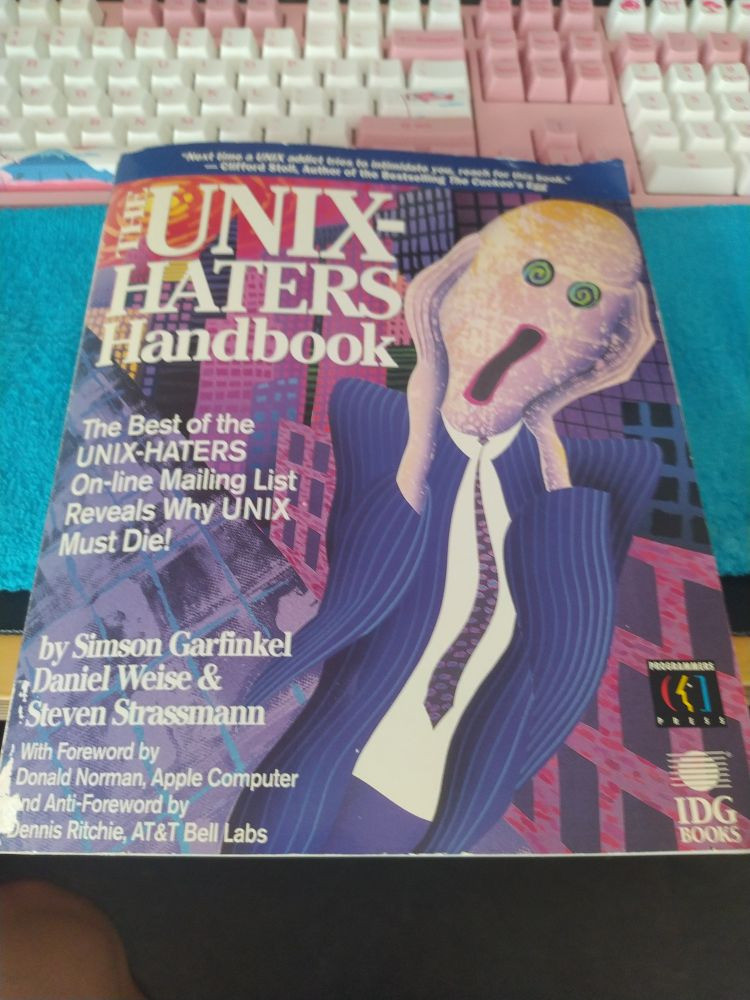Please analyze the image and provide a thorough answer to the question:
What is the source of the insights compiled in the book?

The book compiles insights from the online UNIX-HATERS mailing list, which suggests that the source of the insights is the mailing list.